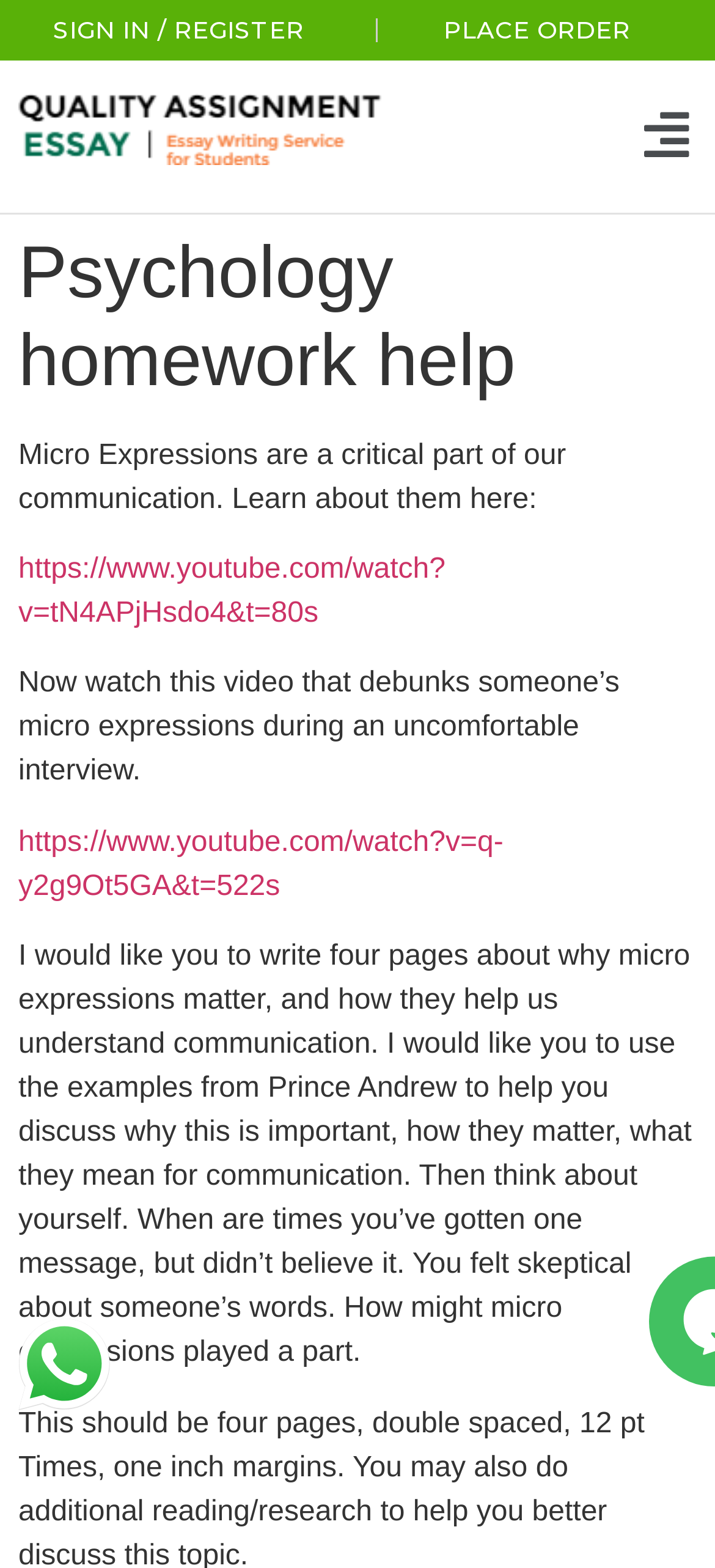How many YouTube video links are on the webpage?
Using the screenshot, give a one-word or short phrase answer.

2